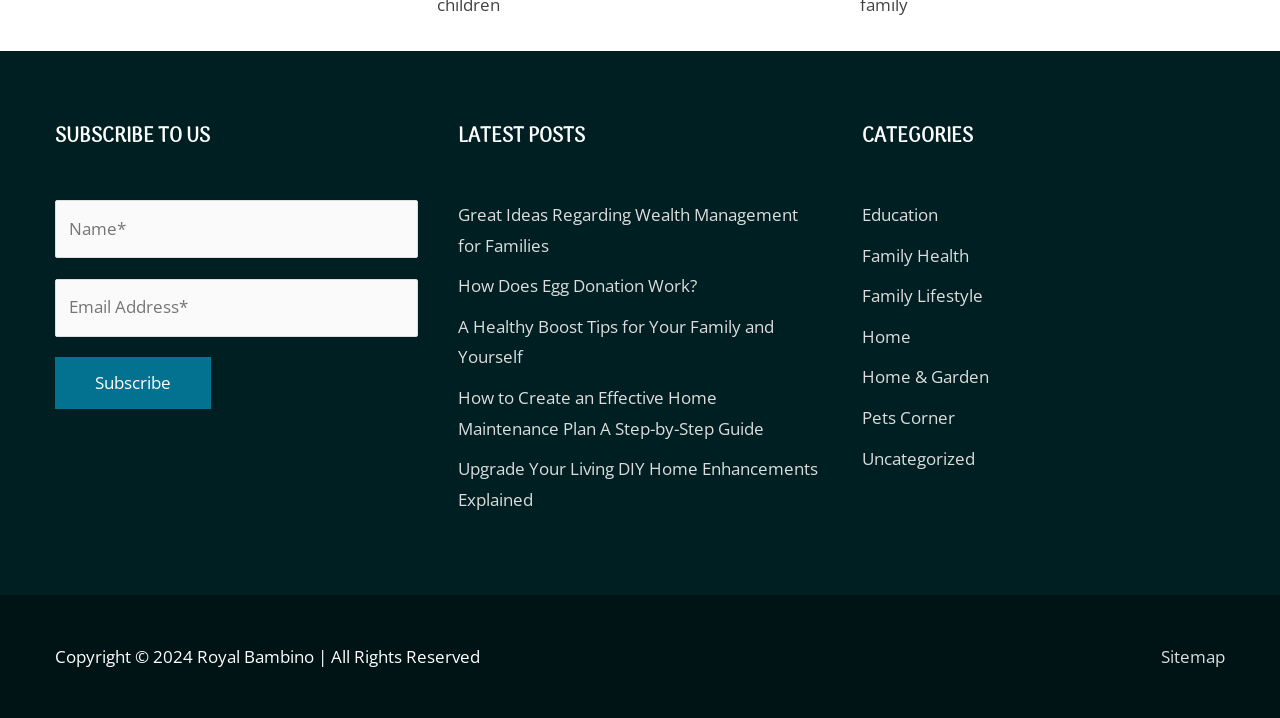Find the bounding box of the element with the following description: "How Does Egg Donation Work?". The coordinates must be four float numbers between 0 and 1, formatted as [left, top, right, bottom].

[0.358, 0.382, 0.545, 0.414]